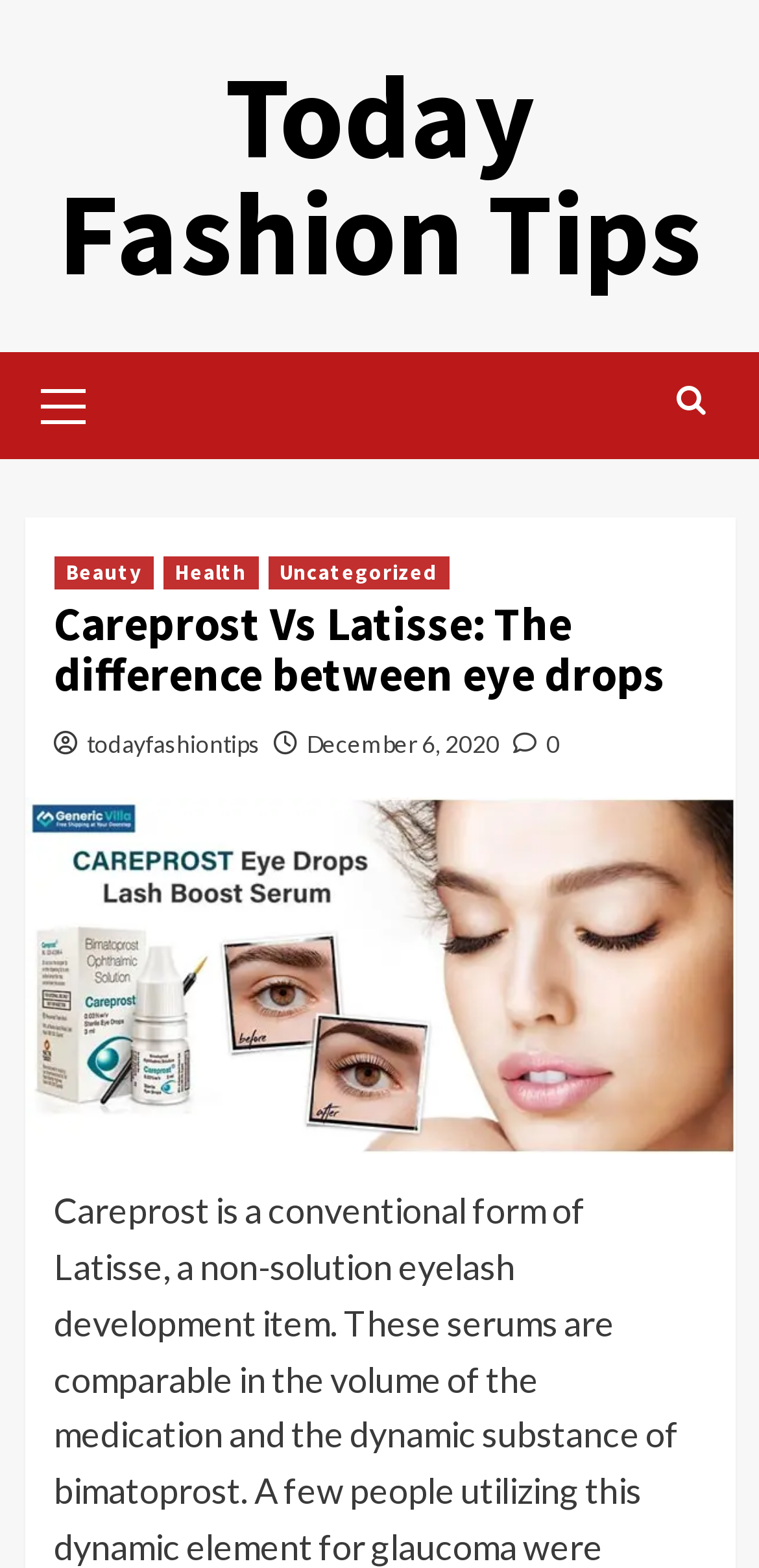Determine the bounding box coordinates of the section to be clicked to follow the instruction: "view todayfashiontips". The coordinates should be given as four float numbers between 0 and 1, formatted as [left, top, right, bottom].

[0.114, 0.465, 0.342, 0.484]